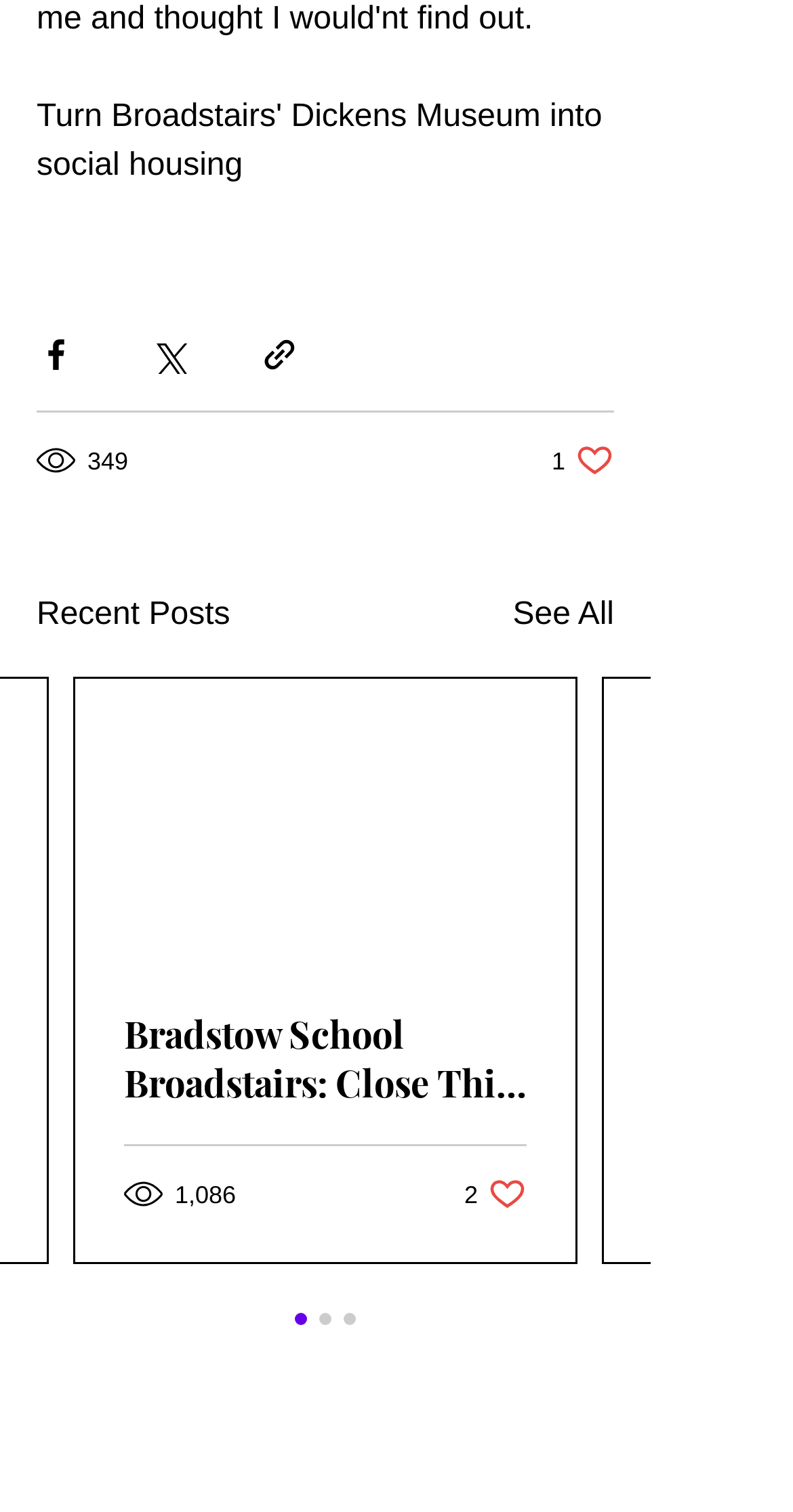How many social media links are available? Using the information from the screenshot, answer with a single word or phrase.

6